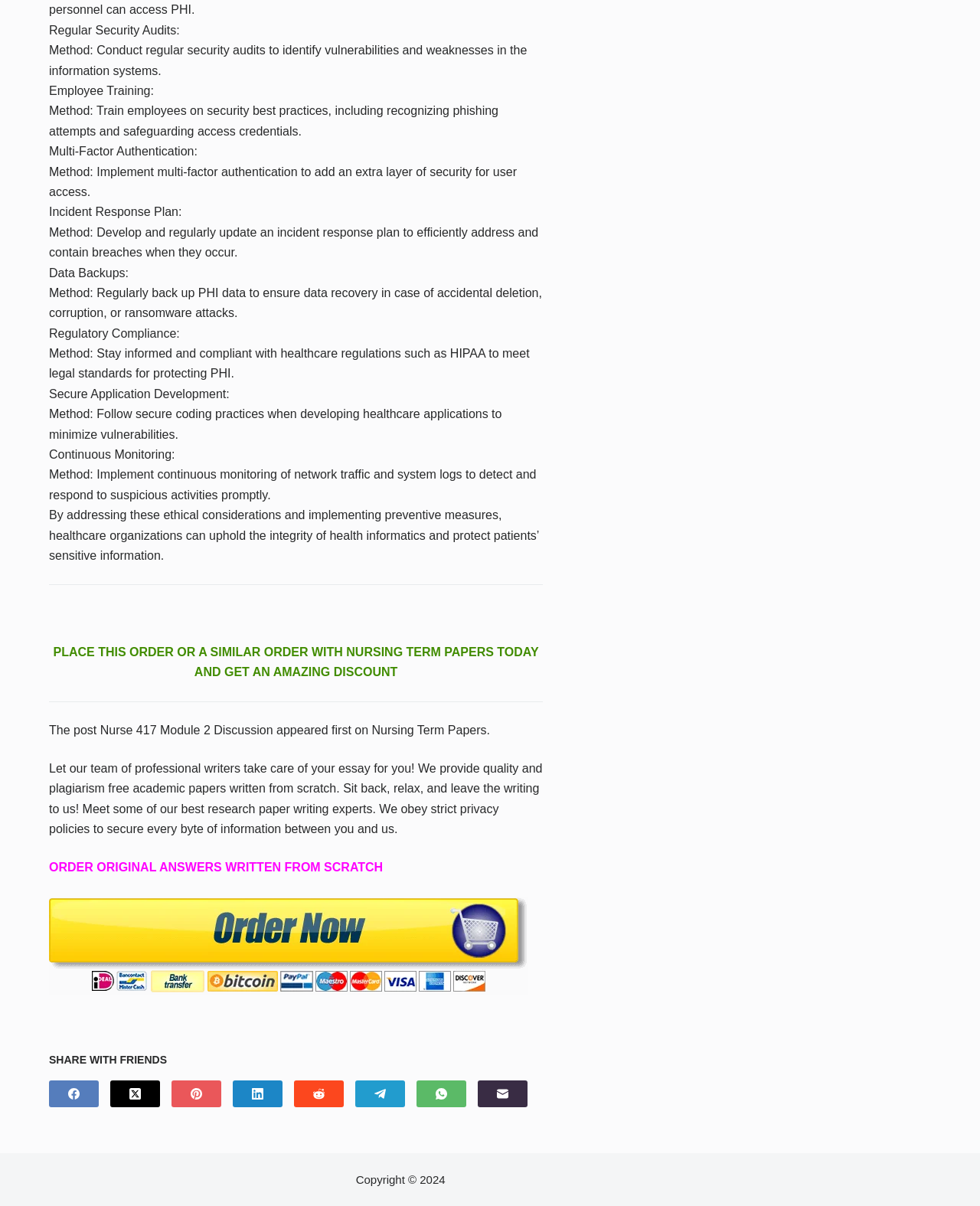Identify the bounding box coordinates of the area that should be clicked in order to complete the given instruction: "Order original answers written from scratch". The bounding box coordinates should be four float numbers between 0 and 1, i.e., [left, top, right, bottom].

[0.05, 0.714, 0.391, 0.725]